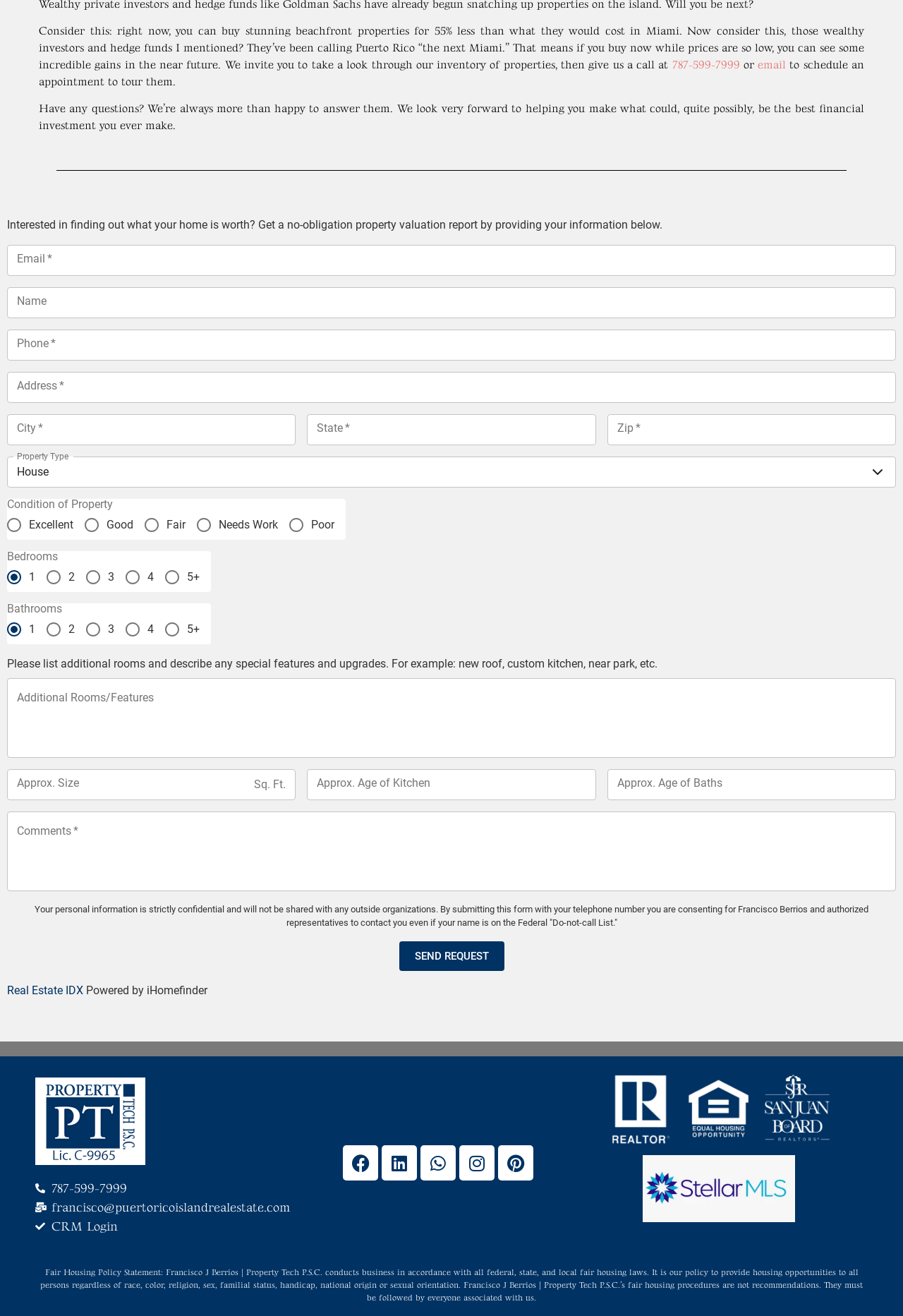Pinpoint the bounding box coordinates of the element you need to click to execute the following instruction: "Call 787-599-7999". The bounding box should be represented by four float numbers between 0 and 1, in the format [left, top, right, bottom].

[0.744, 0.044, 0.819, 0.055]